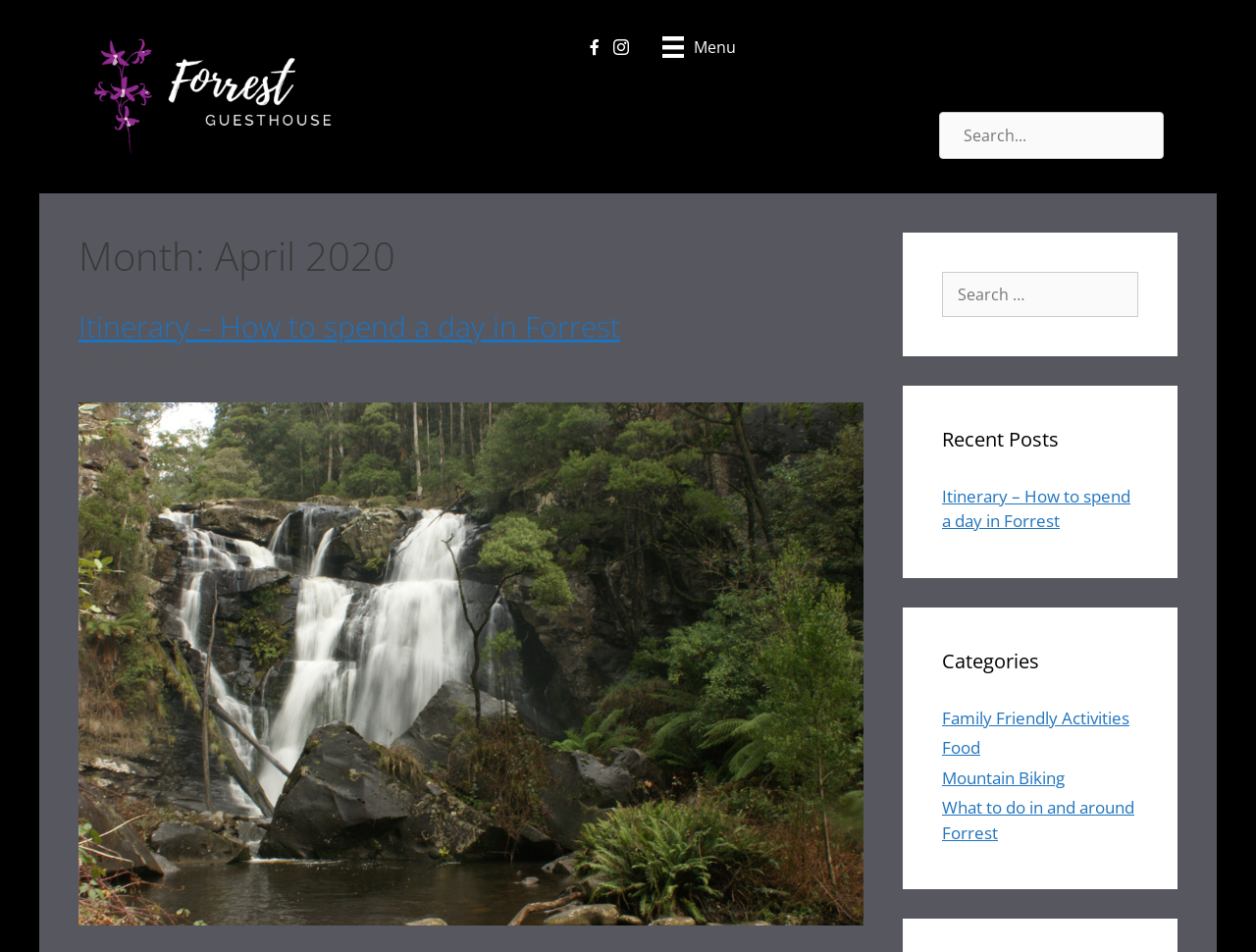Determine the bounding box coordinates for the region that must be clicked to execute the following instruction: "Visit the YouTube channel".

None